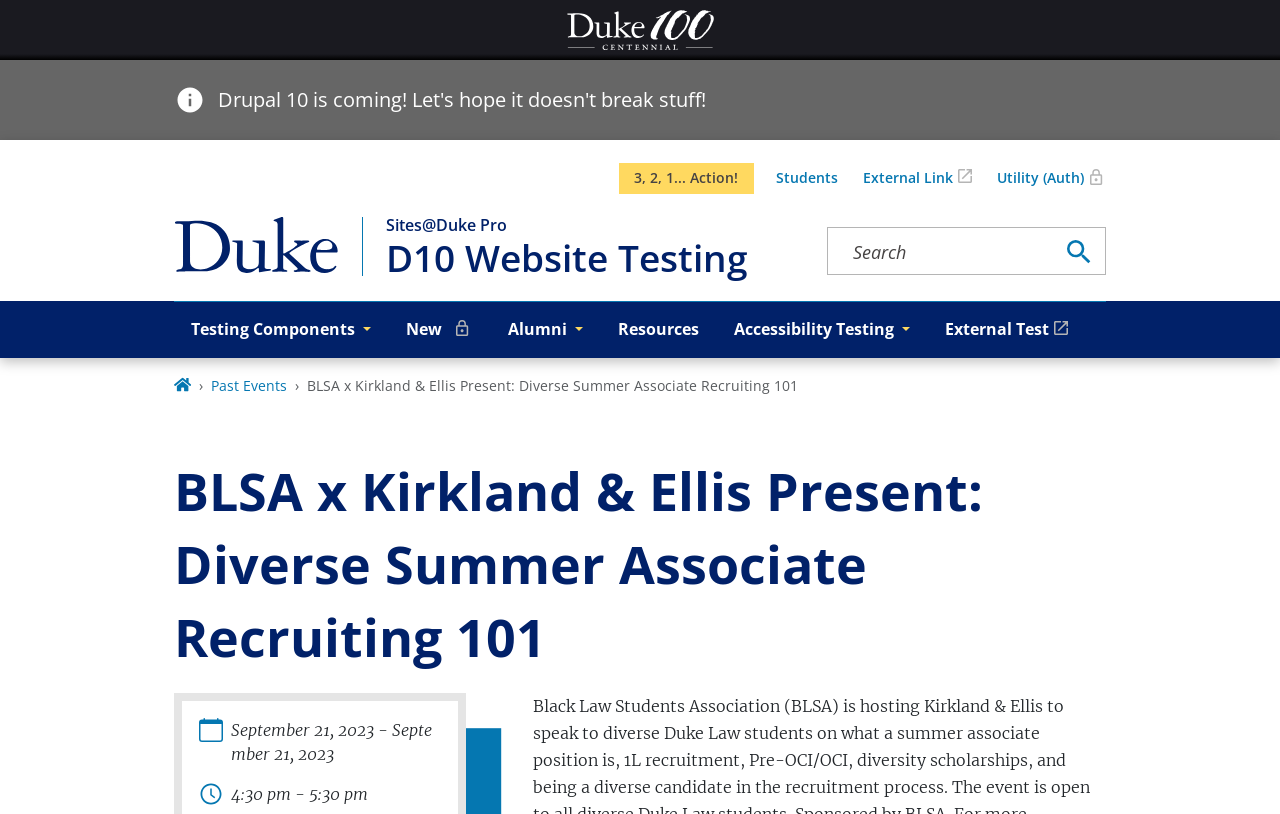How many navigation menus are there?
Using the image, respond with a single word or phrase.

3